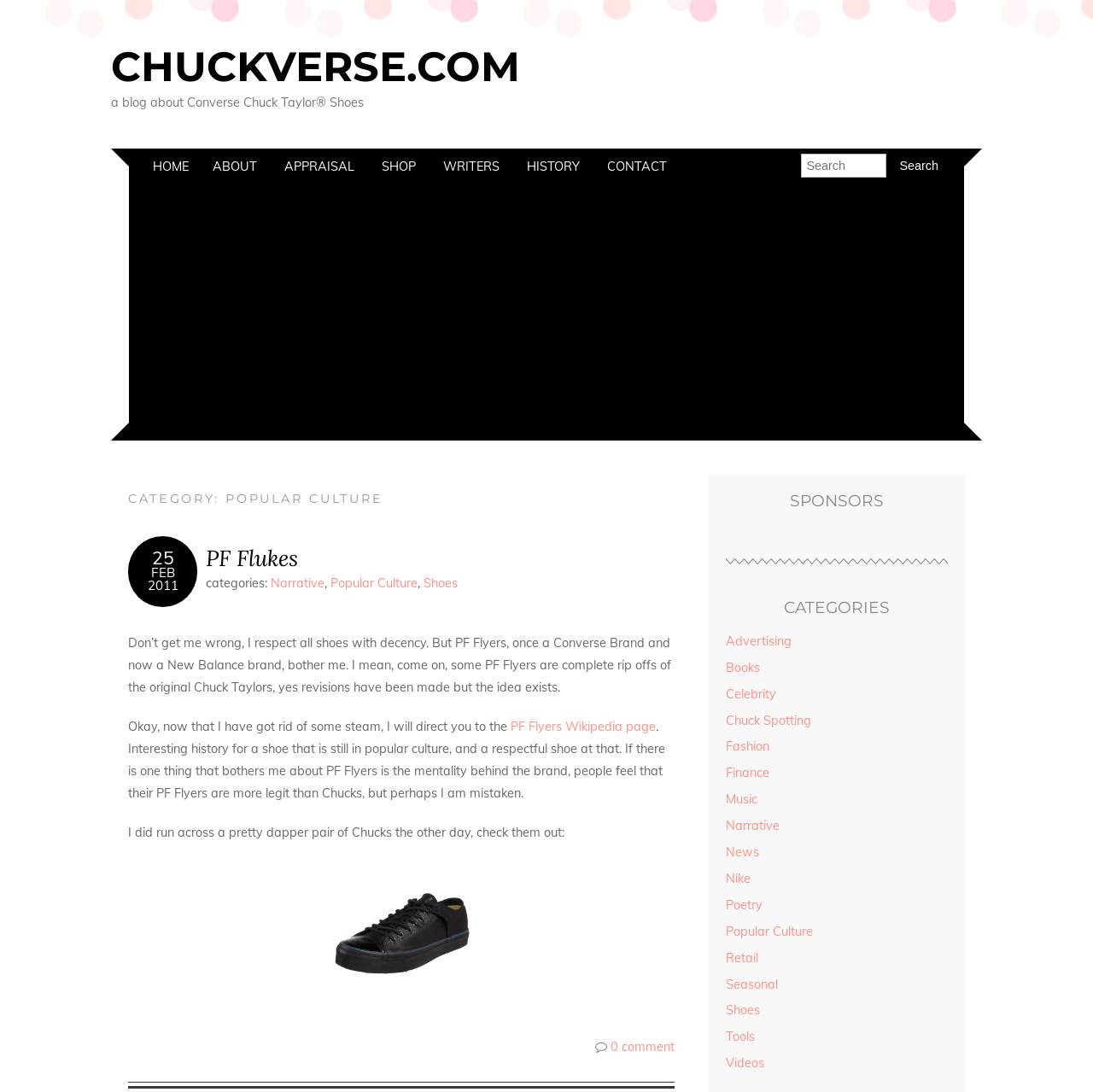Specify the bounding box coordinates of the region I need to click to perform the following instruction: "Go to the home page". The coordinates must be four float numbers in the range of 0 to 1, i.e., [left, top, right, bottom].

[0.129, 0.136, 0.184, 0.169]